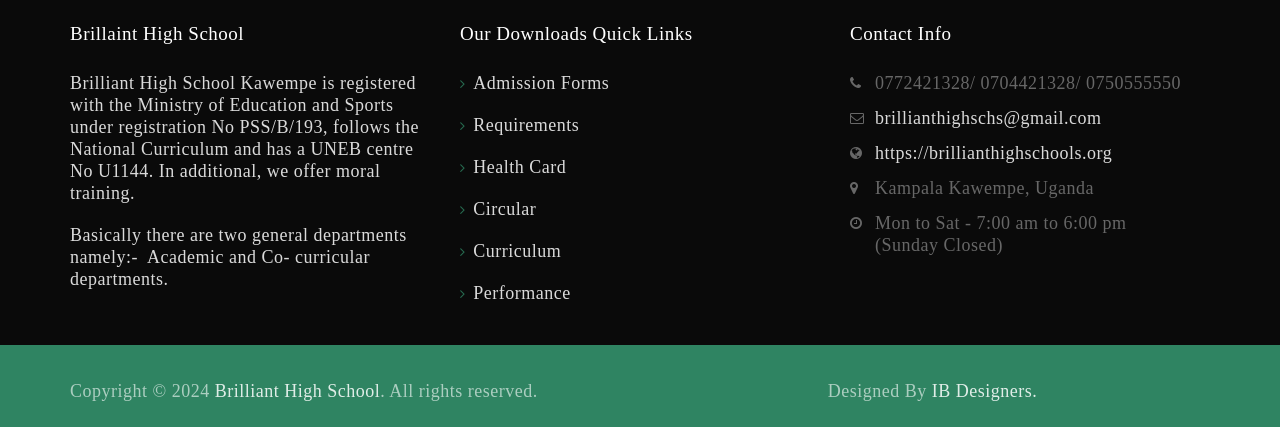Specify the bounding box coordinates for the region that must be clicked to perform the given instruction: "View admission forms".

[0.359, 0.171, 0.476, 0.218]